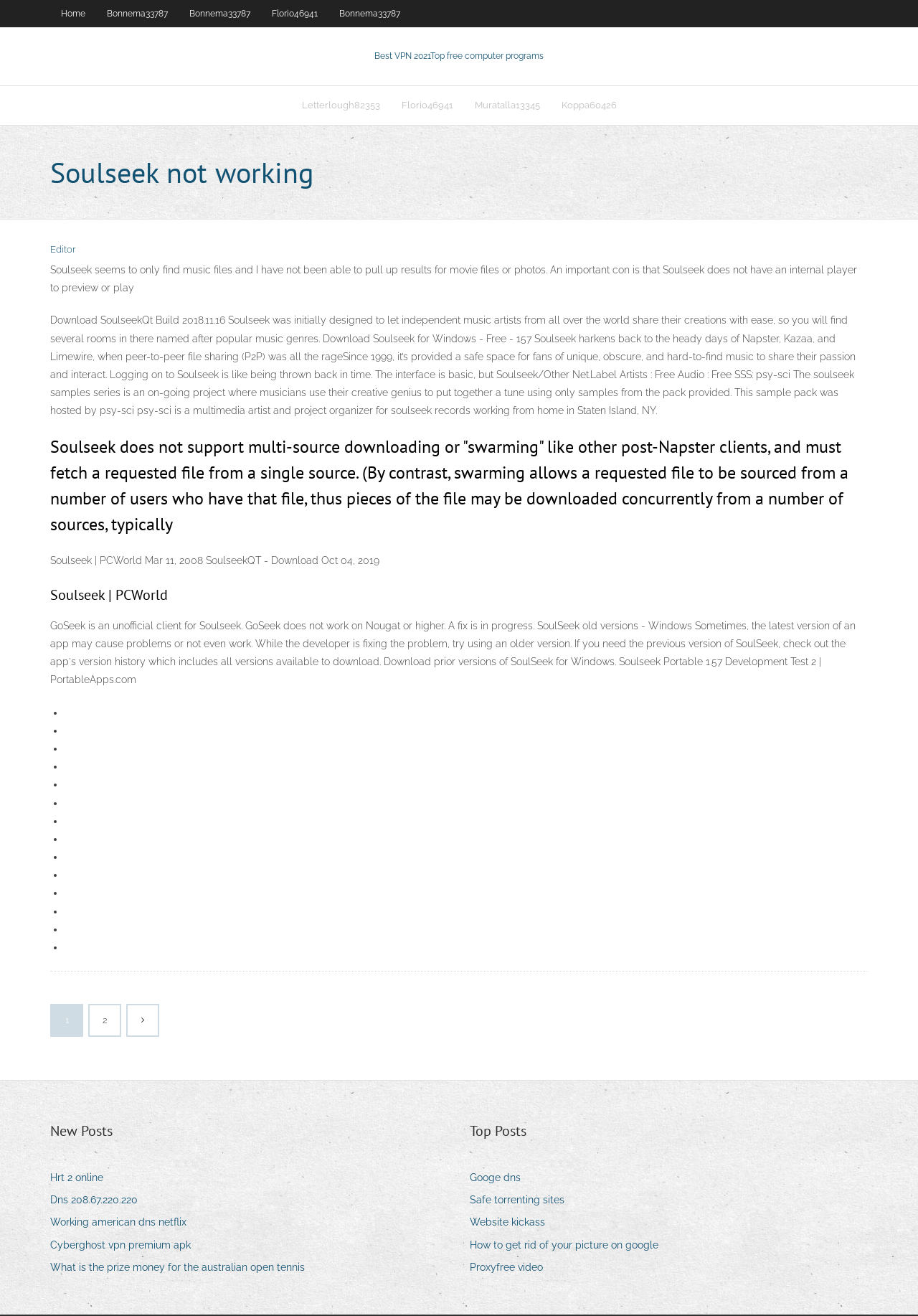Determine the bounding box coordinates of the target area to click to execute the following instruction: "Click on the 'Home' link."

[0.055, 0.0, 0.105, 0.02]